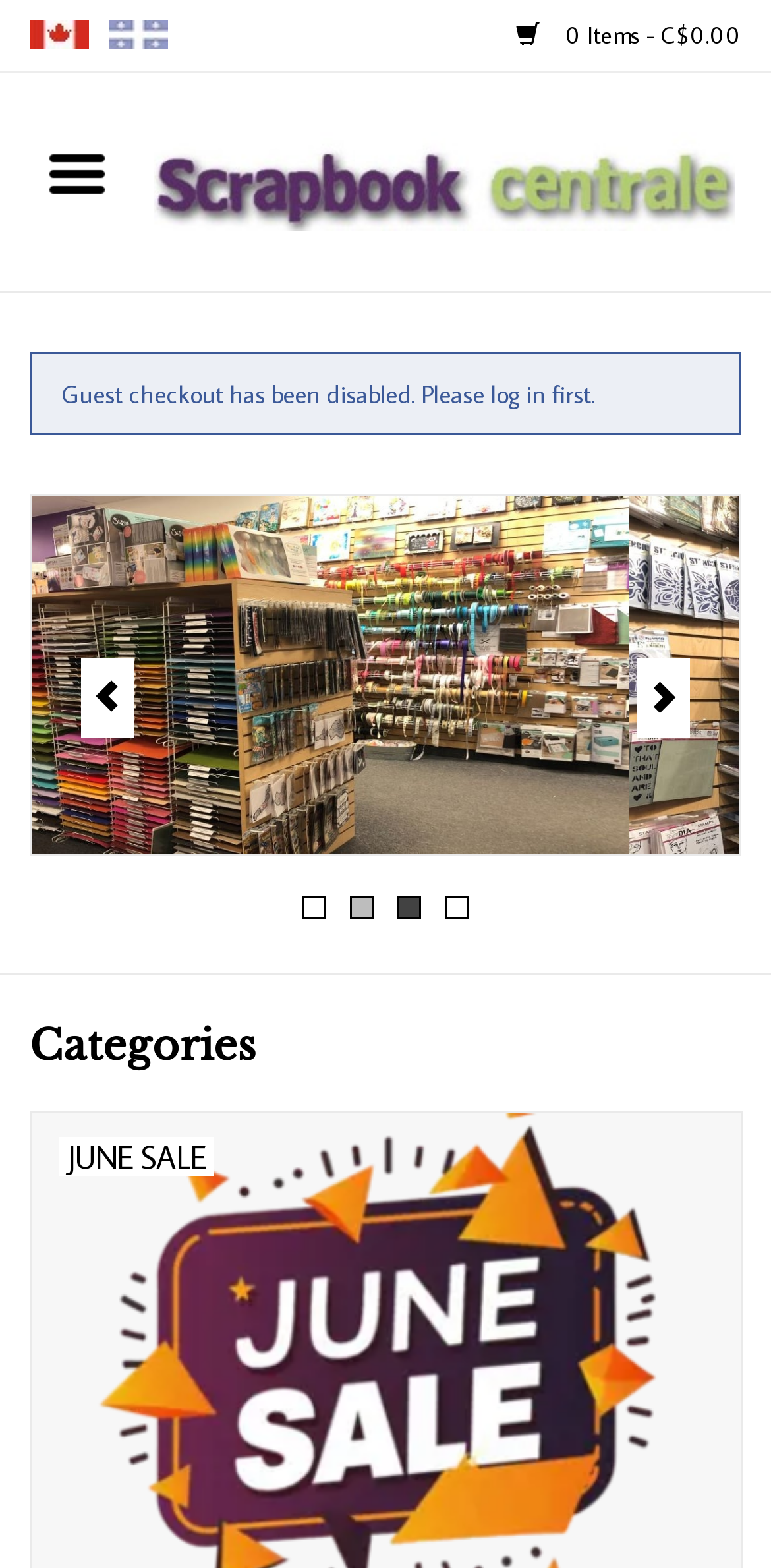What categories are available on this website?
Using the visual information, answer the question in a single word or phrase.

Multiple categories